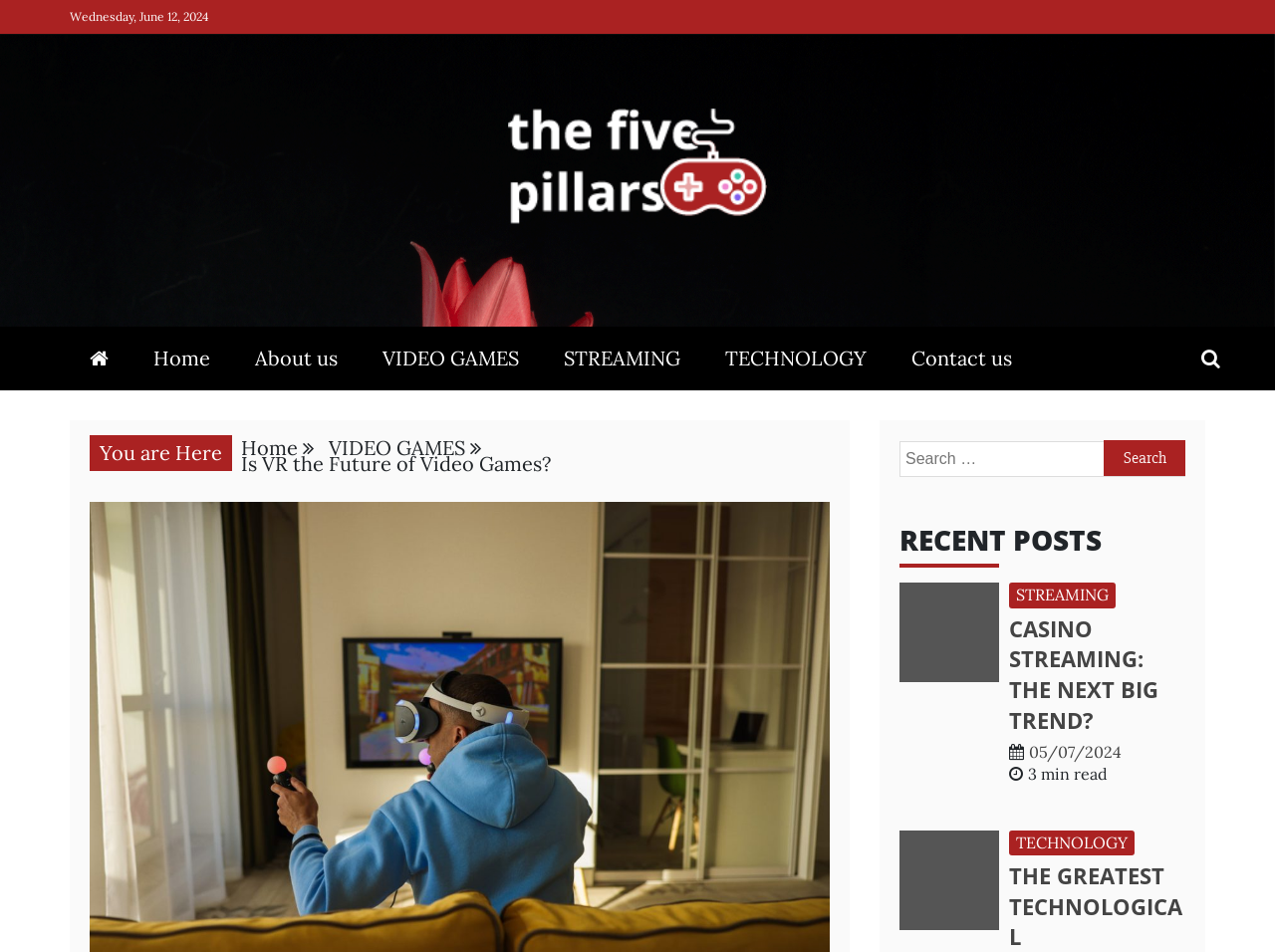Provide the bounding box coordinates for the area that should be clicked to complete the instruction: "Go to the 'VIDEO GAMES' section".

[0.284, 0.343, 0.423, 0.41]